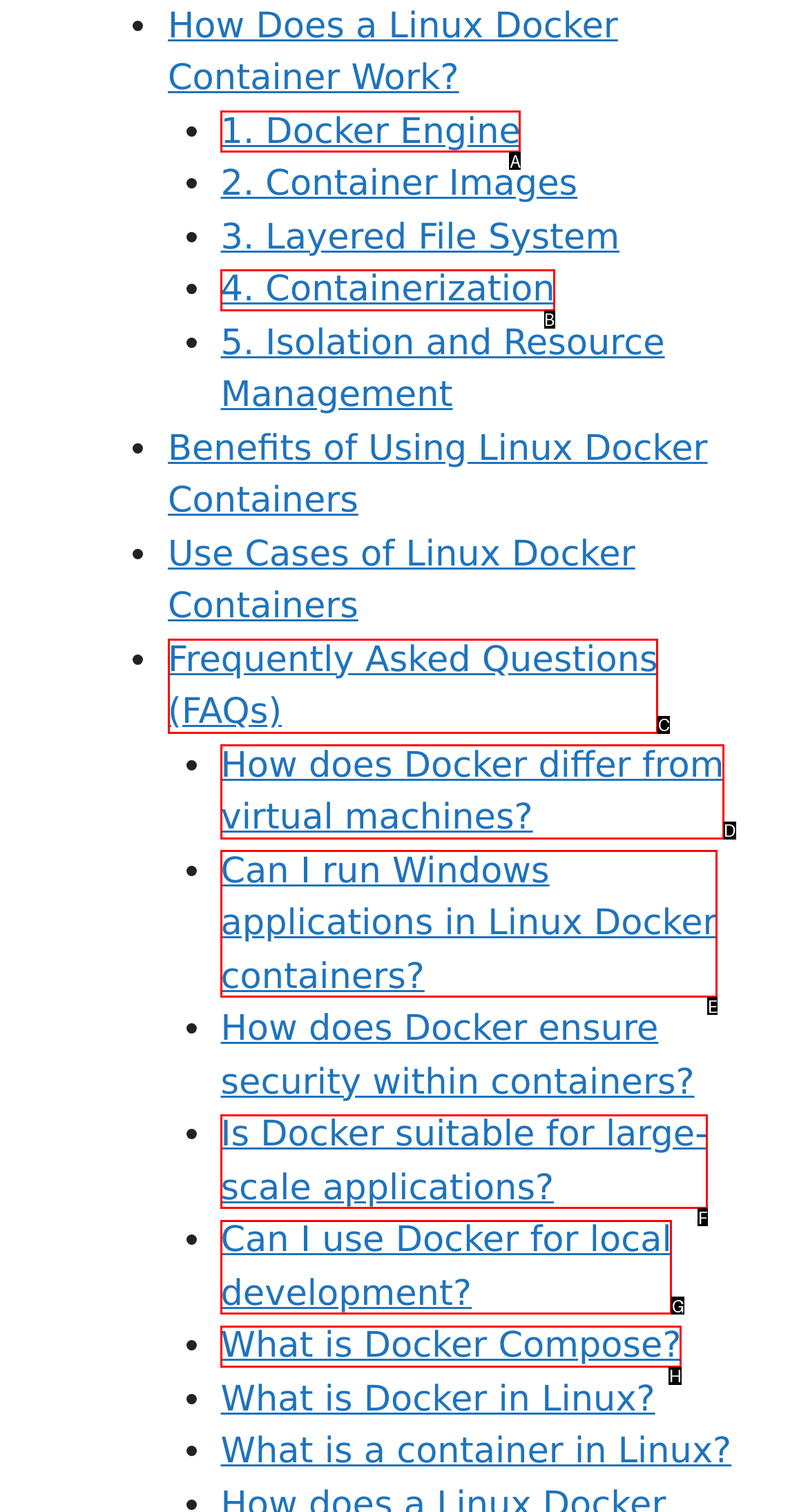Find the HTML element that matches the description: Frequently Asked Questions (FAQs). Answer using the letter of the best match from the available choices.

C